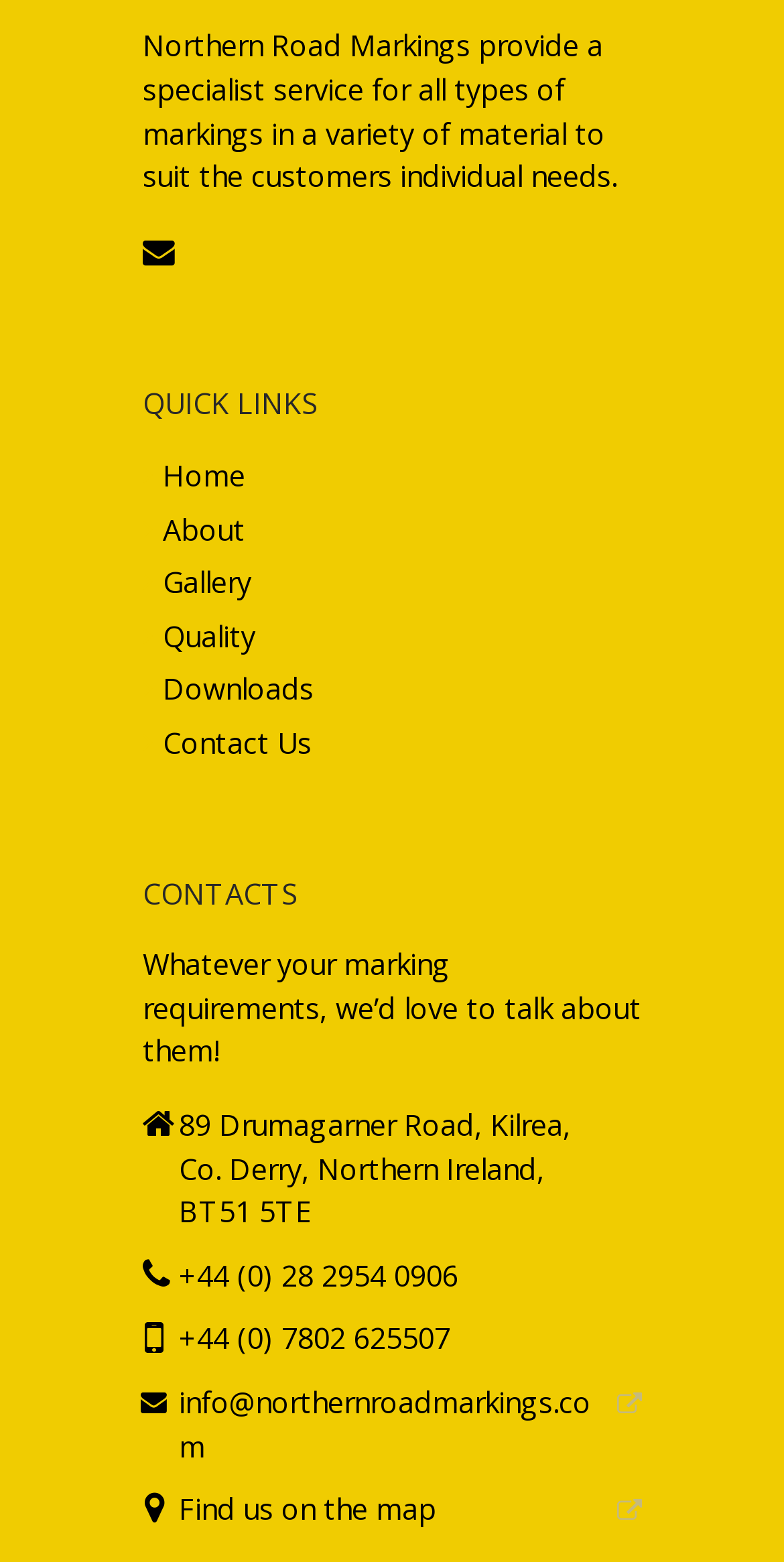What is the purpose of the 'QUICK LINKS' section?
Using the visual information, reply with a single word or short phrase.

To provide quick access to different pages